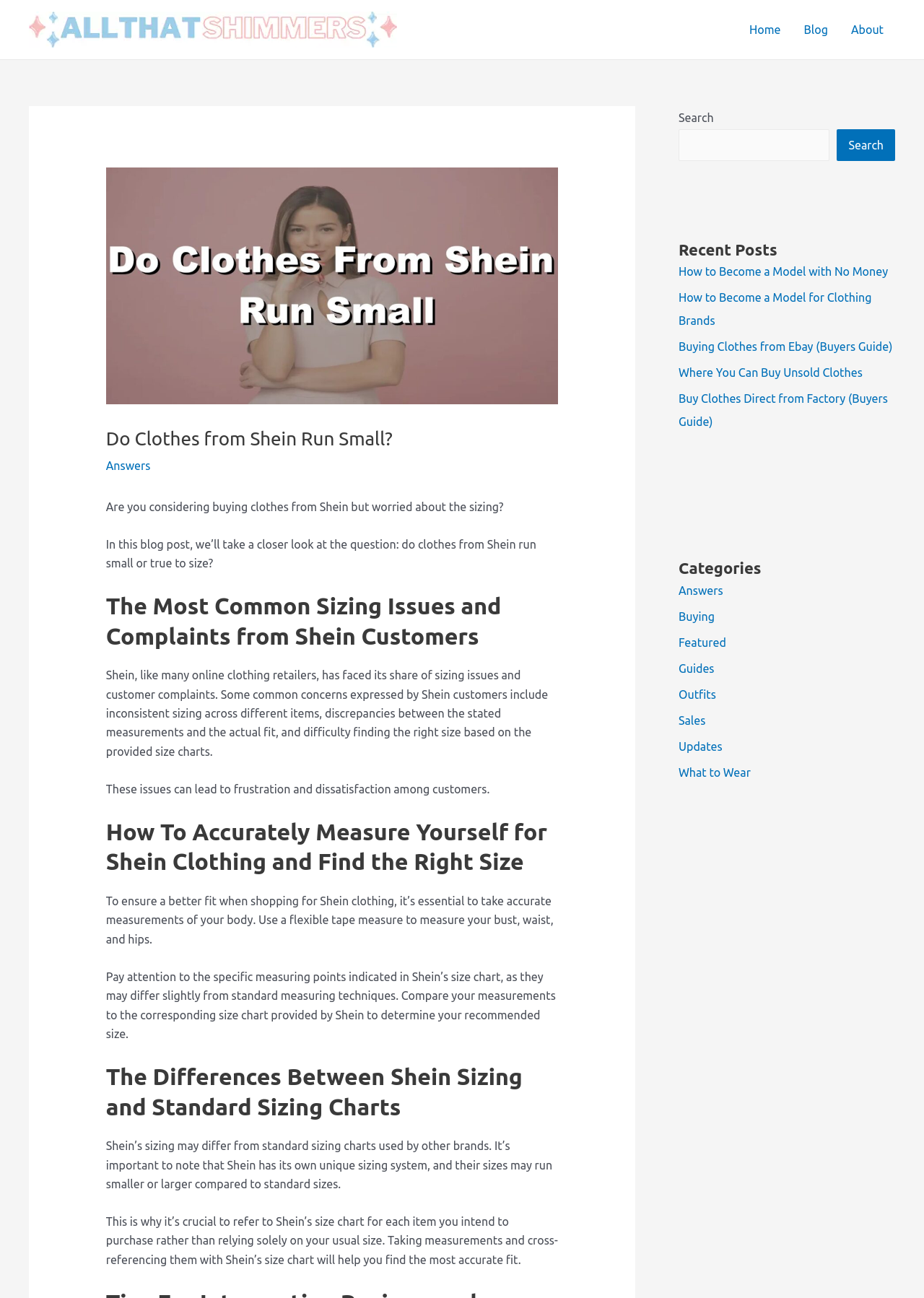What is the section 'Recent Posts' about?
Answer the question with as much detail as possible.

The section 'Recent Posts' is a list of links to other blog posts on the website. It appears to be a way to navigate to other related articles or topics of interest.